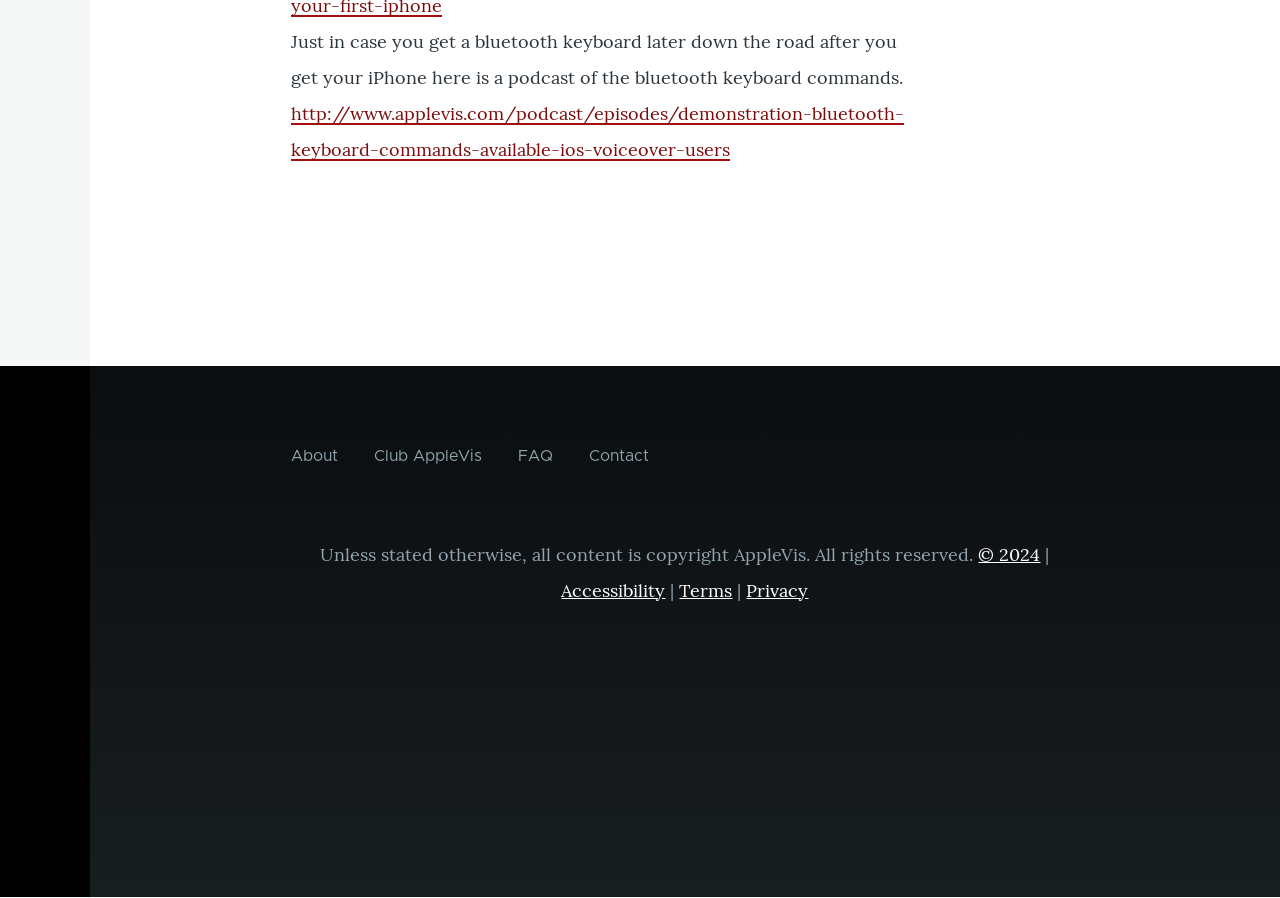What is the name of the section that contains links to 'About', 'Club AppleVis', 'FAQ', and 'Contact'?
Please provide a comprehensive answer based on the information in the image.

The section that contains links to 'About', 'Club AppleVis', 'FAQ', and 'Contact' is named 'Site Information' which is obtained from the heading element with the text 'Site Information'.